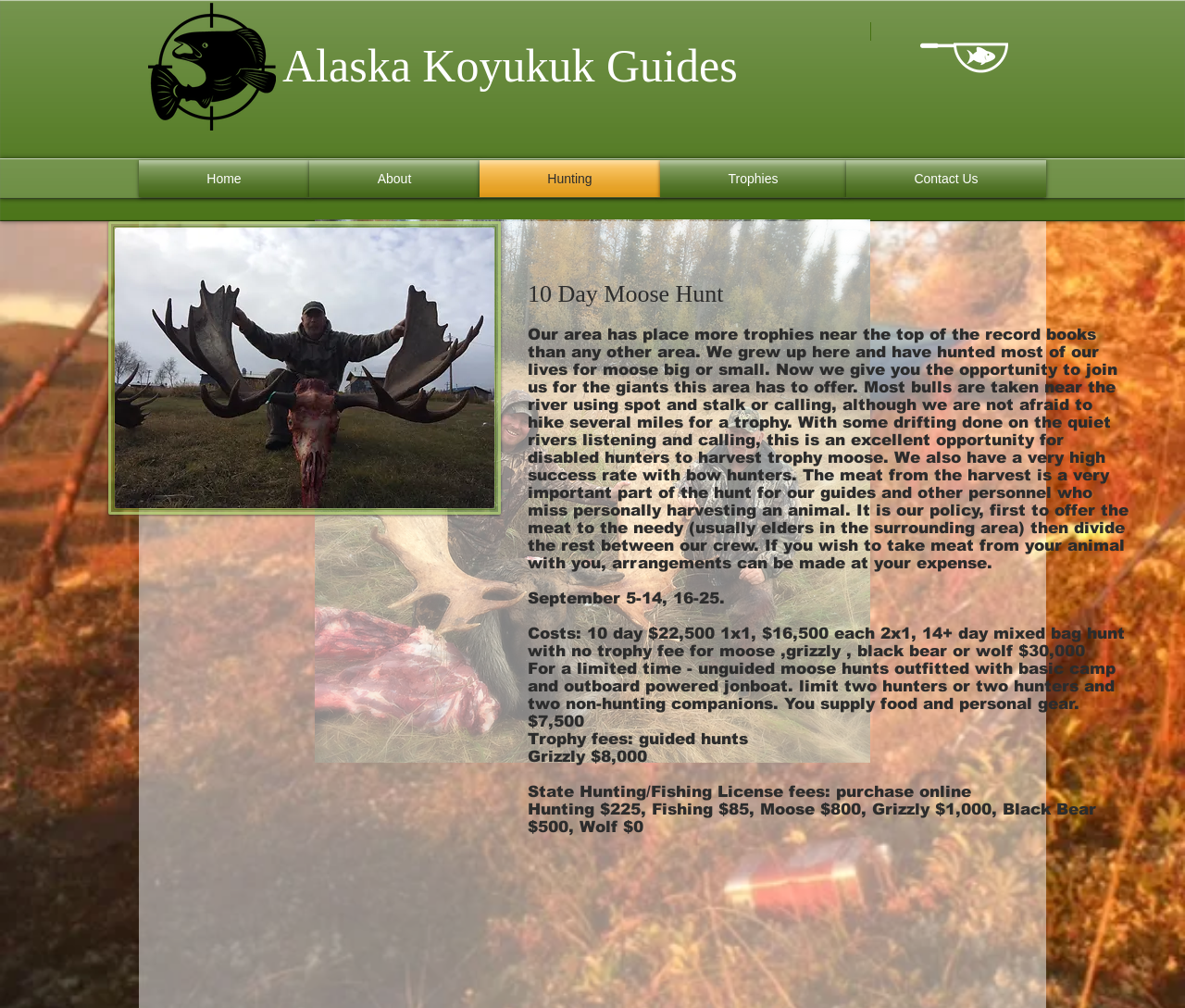Bounding box coordinates should be in the format (top-left x, top-left y, bottom-right x, bottom-right y) and all values should be floating point numbers between 0 and 1. Determine the bounding box coordinate for the UI element described as: About

[0.261, 0.159, 0.405, 0.196]